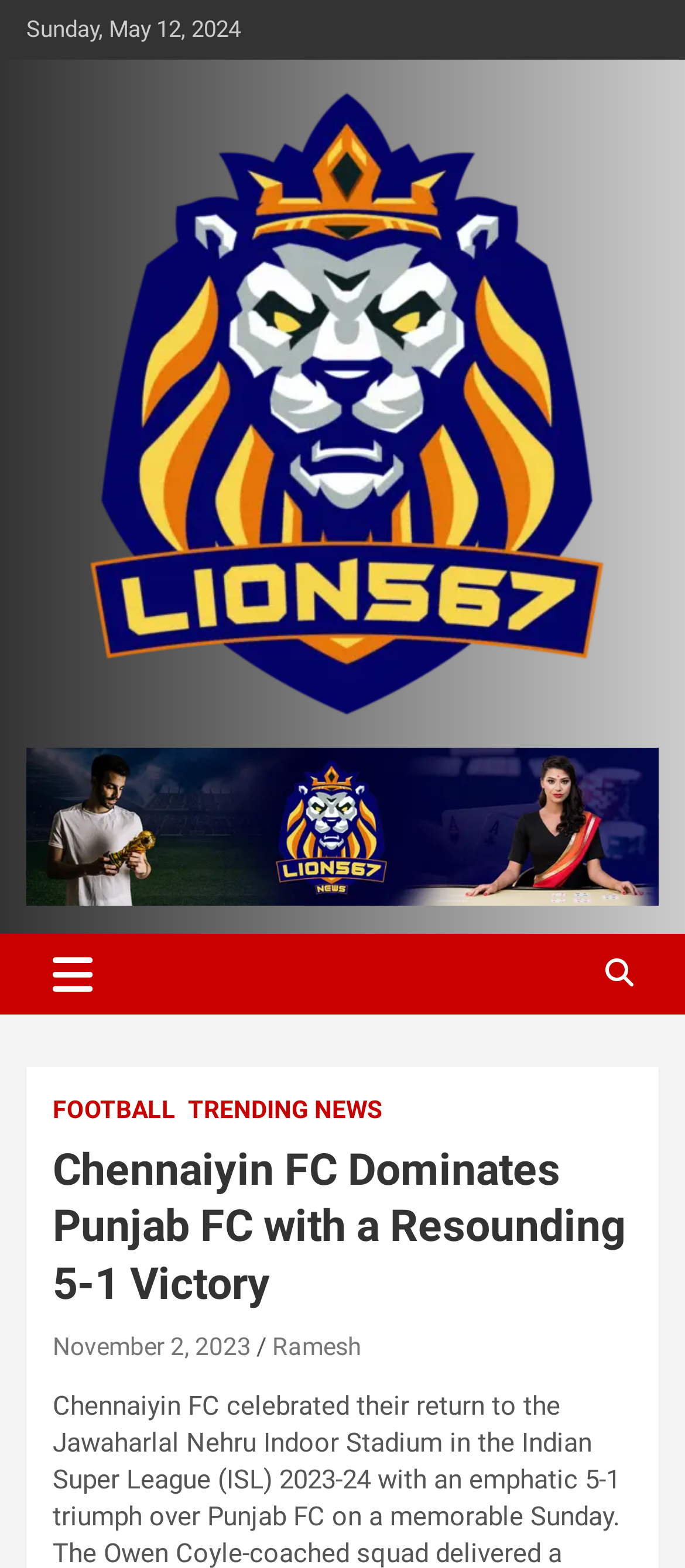What is the date of the news article?
By examining the image, provide a one-word or phrase answer.

Sunday, May 12, 2024